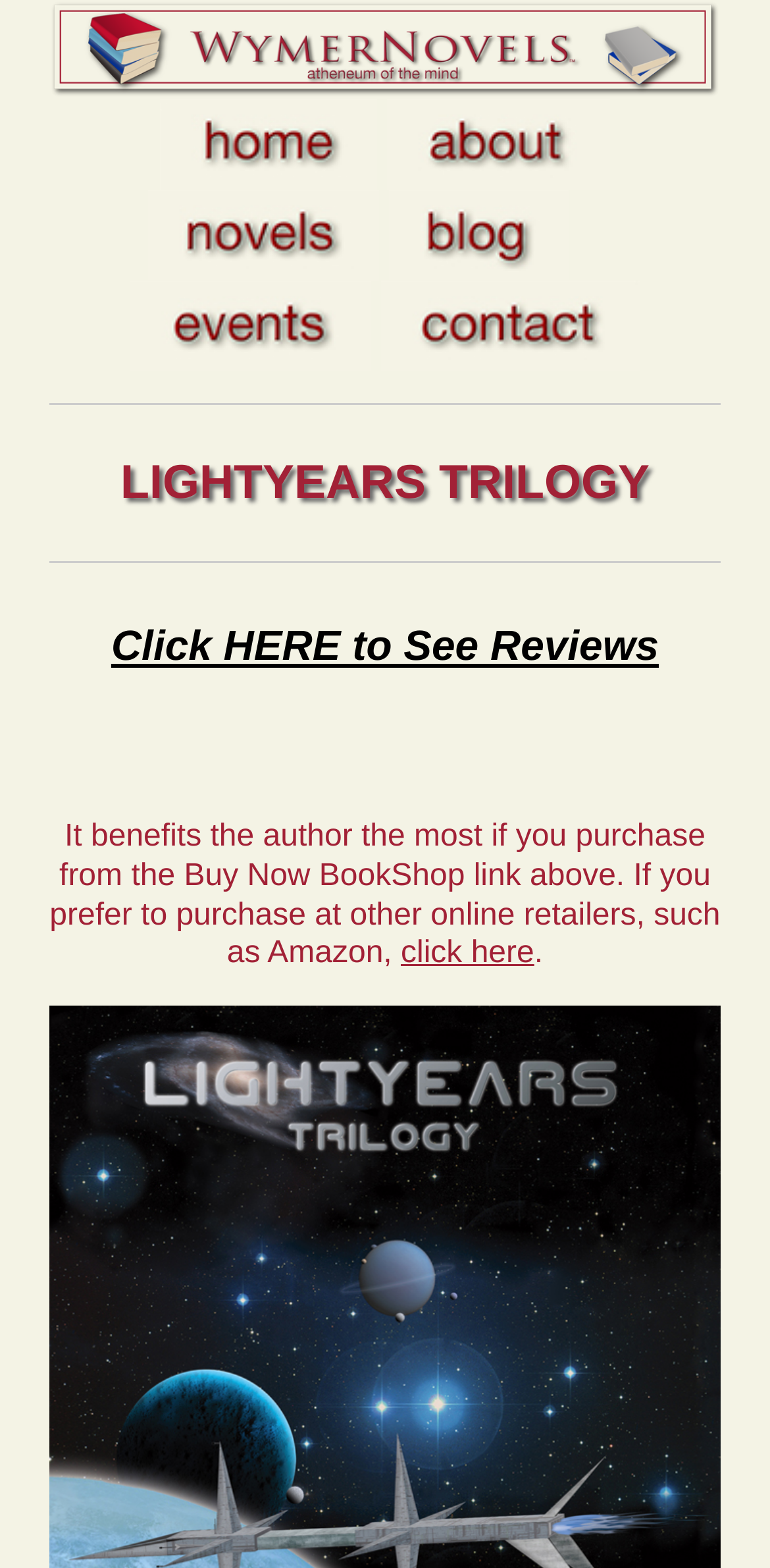Locate the bounding box coordinates of the UI element described by: "Click HERE to See Reviews". Provide the coordinates as four float numbers between 0 and 1, formatted as [left, top, right, bottom].

[0.144, 0.397, 0.856, 0.427]